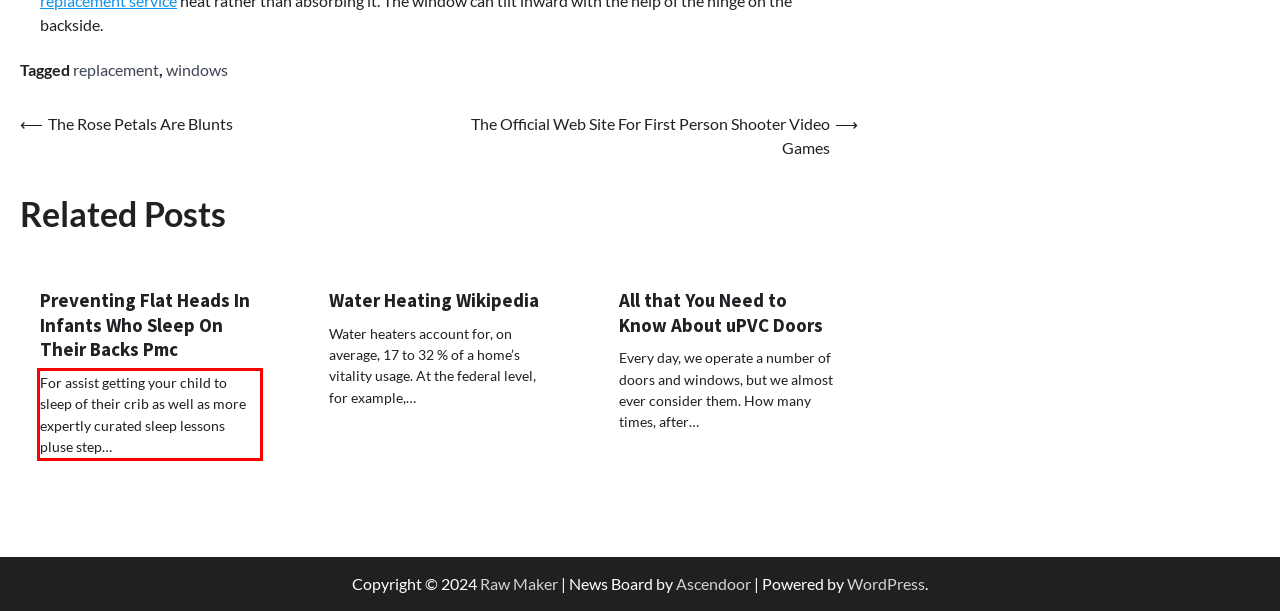Please take the screenshot of the webpage, find the red bounding box, and generate the text content that is within this red bounding box.

For assist getting your child to sleep of their crib as well as more expertly curated sleep lessons pluse step…